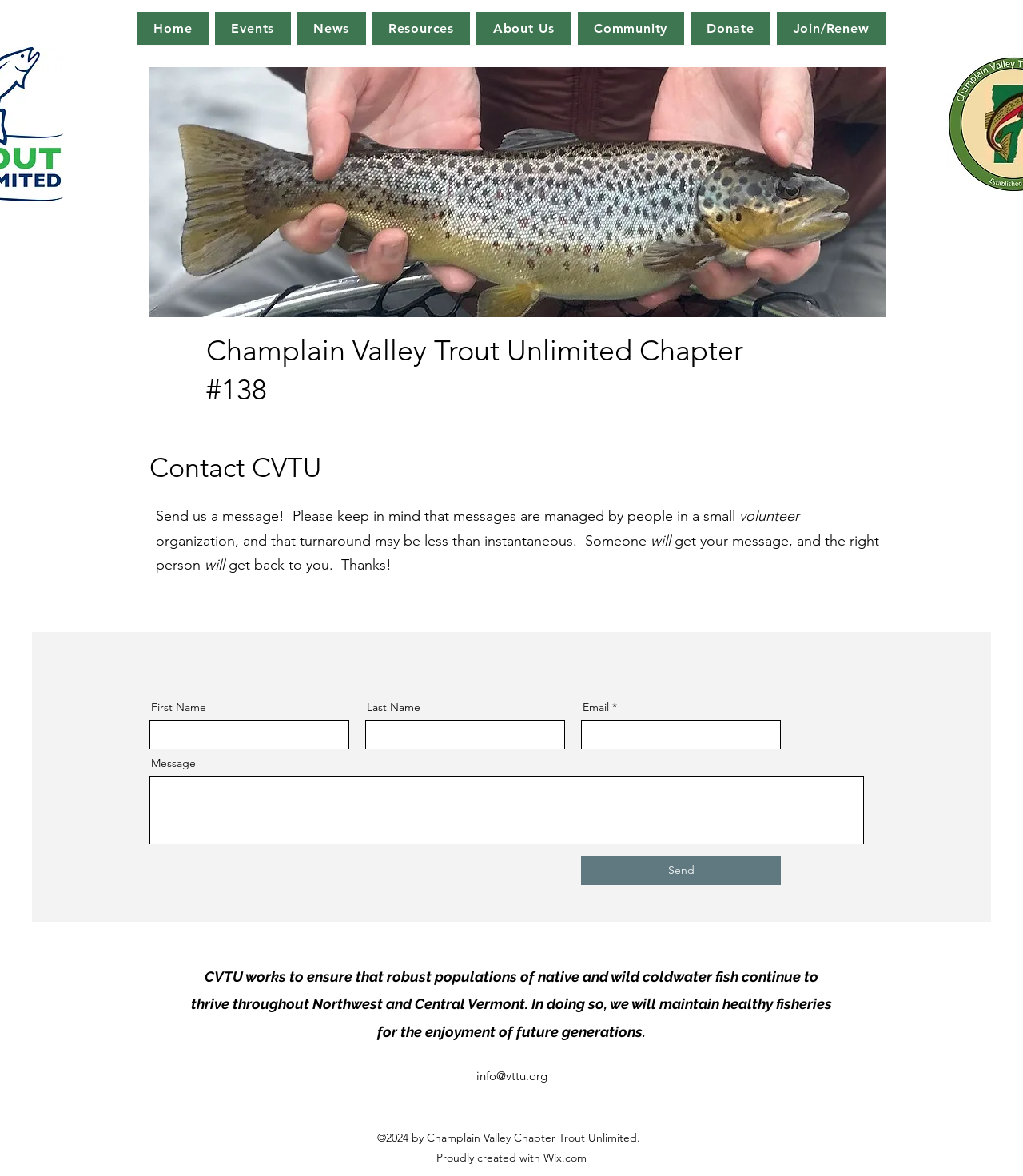What is required to send a message?
Please provide a single word or phrase based on the screenshot.

Email